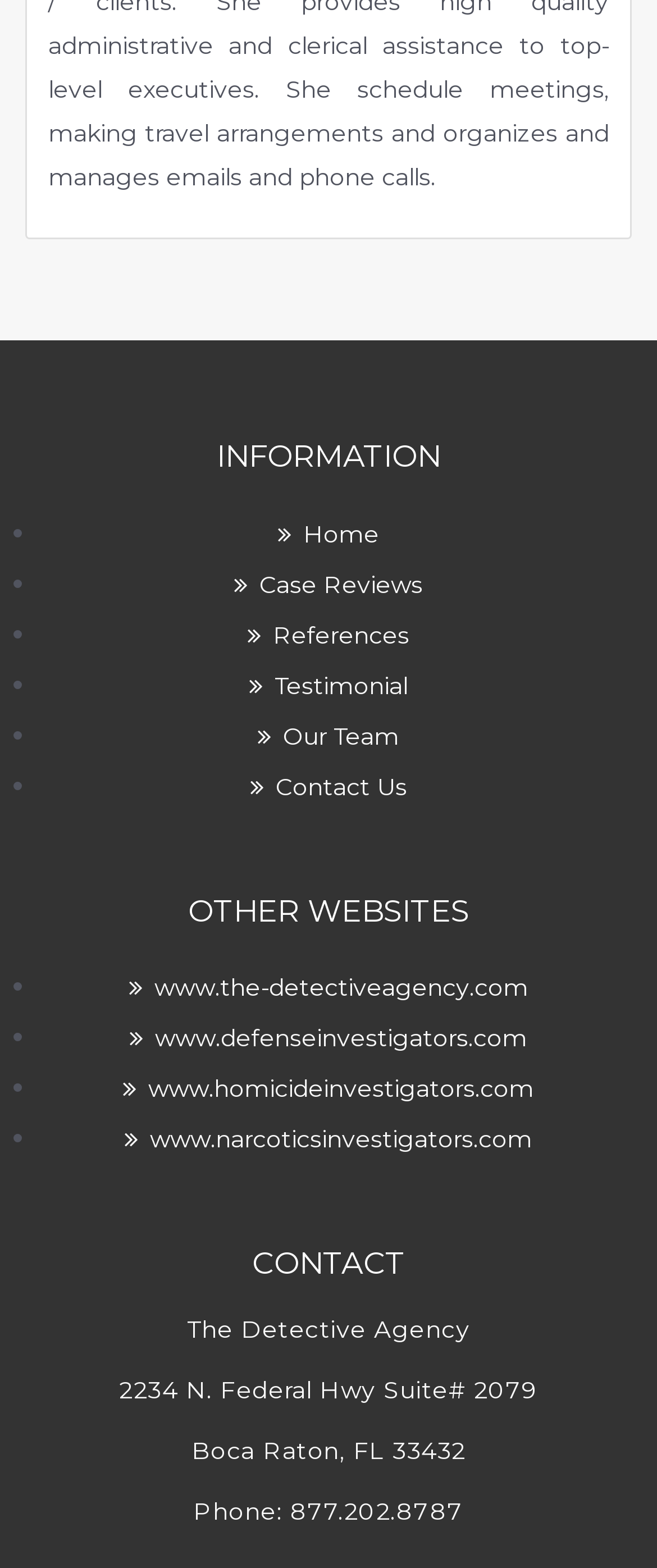Locate the bounding box coordinates of the clickable region necessary to complete the following instruction: "visit www.the-detectiveagency.com". Provide the coordinates in the format of four float numbers between 0 and 1, i.e., [left, top, right, bottom].

[0.196, 0.614, 0.804, 0.646]